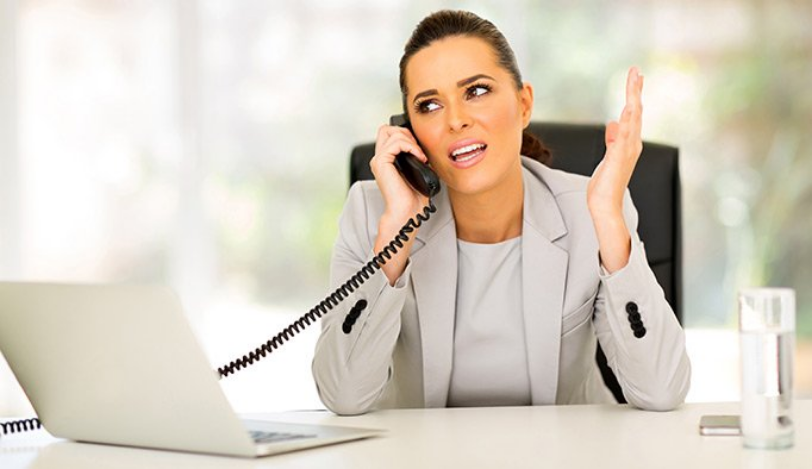Answer the question with a single word or phrase: 
What is to the right of the woman?

Glass of water